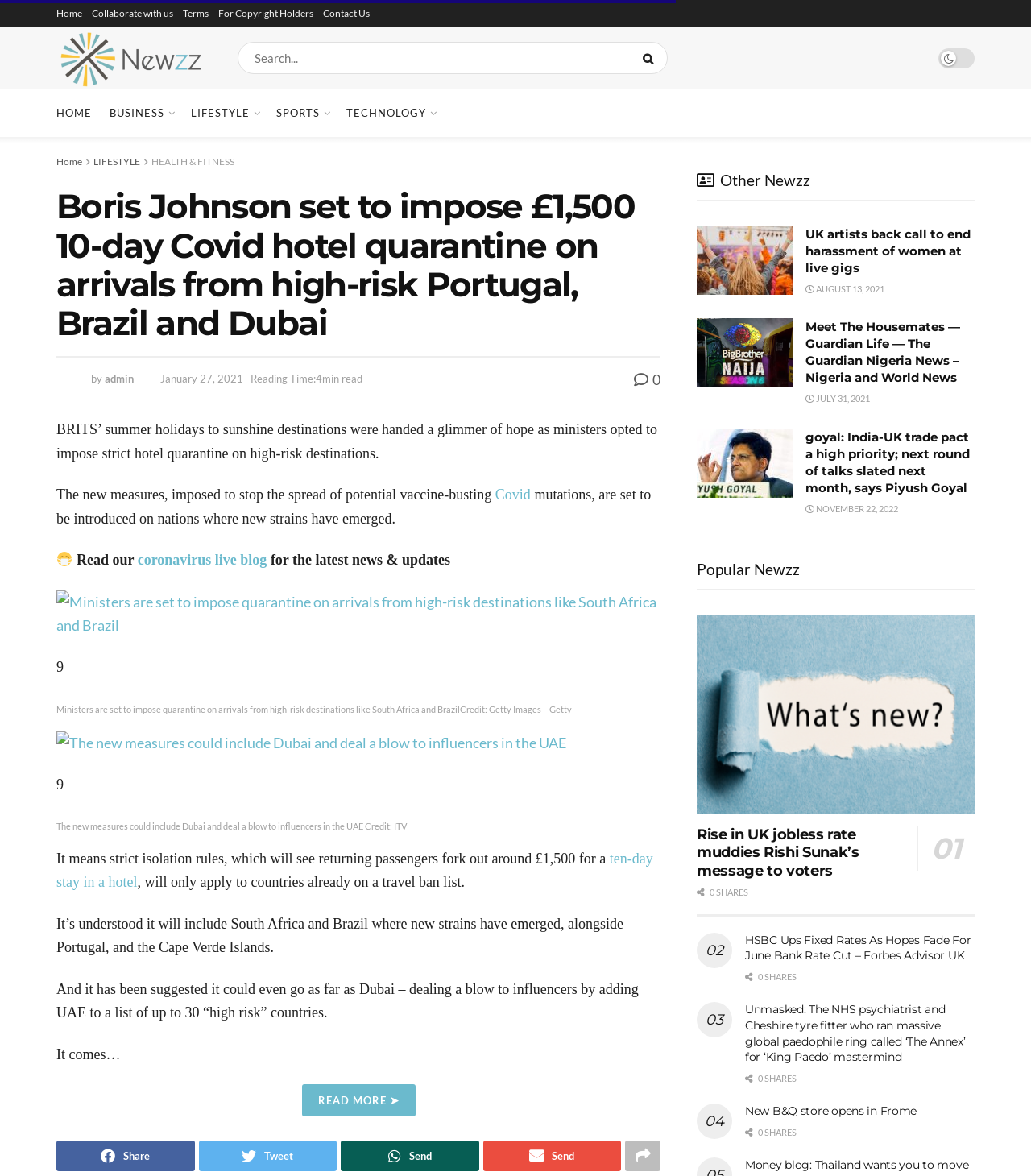Mark the bounding box of the element that matches the following description: "ten-day stay in a hotel".

[0.055, 0.723, 0.633, 0.757]